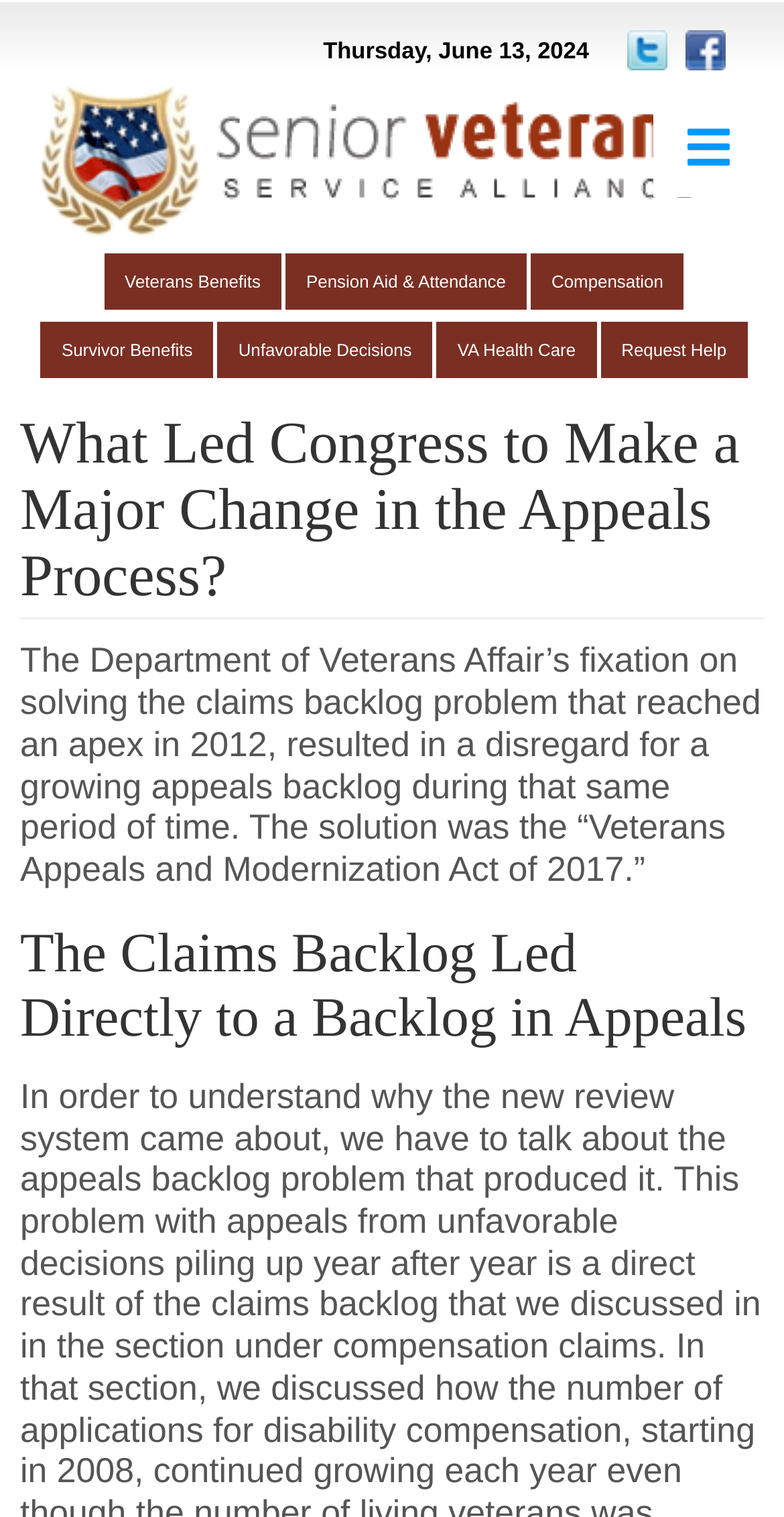Please find the bounding box coordinates for the clickable element needed to perform this instruction: "Toggle navigation".

[0.833, 0.066, 0.974, 0.13]